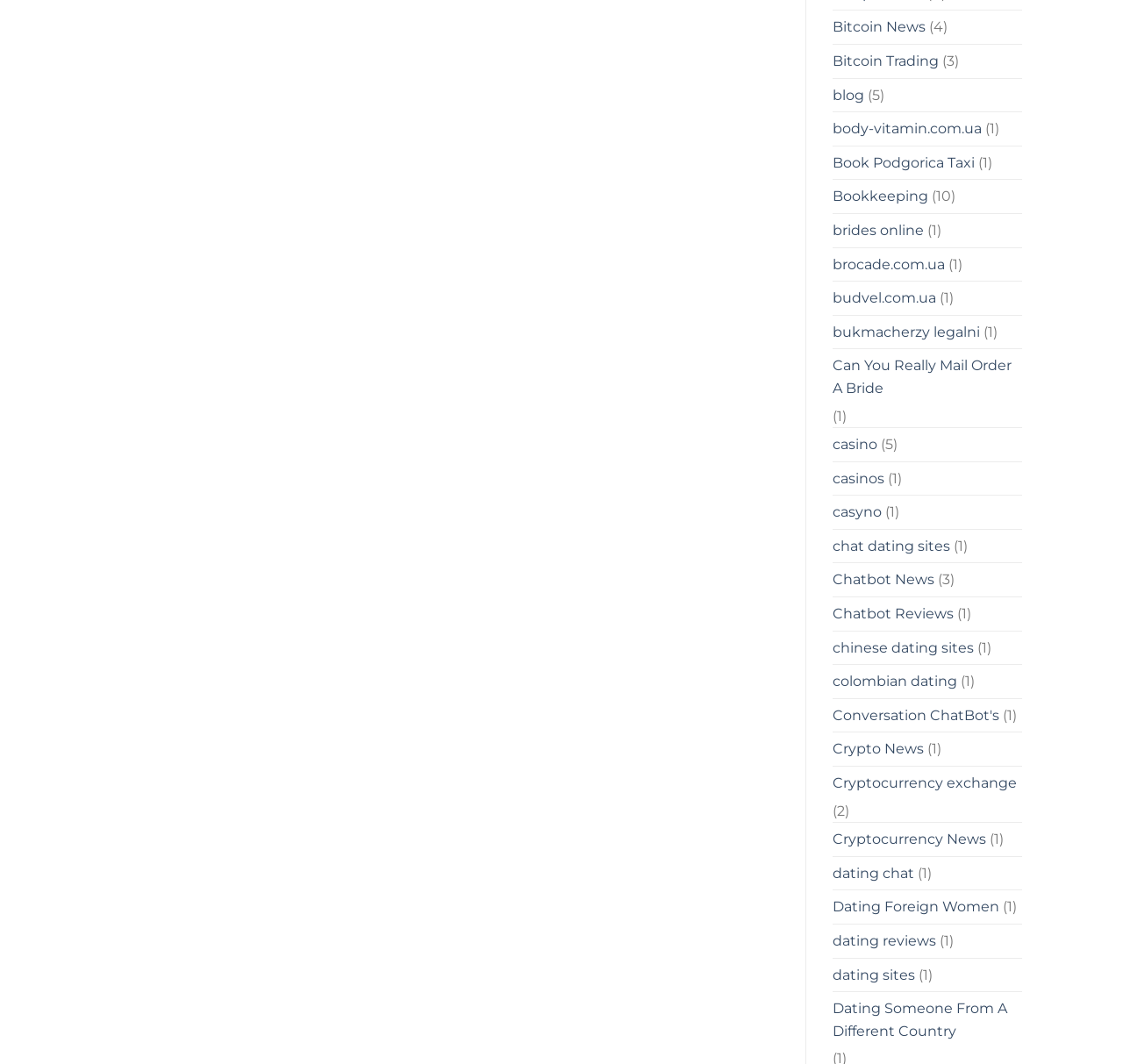Please identify the bounding box coordinates of the element that needs to be clicked to execute the following command: "Explore Crypto News". Provide the bounding box using four float numbers between 0 and 1, formatted as [left, top, right, bottom].

[0.741, 0.689, 0.822, 0.72]